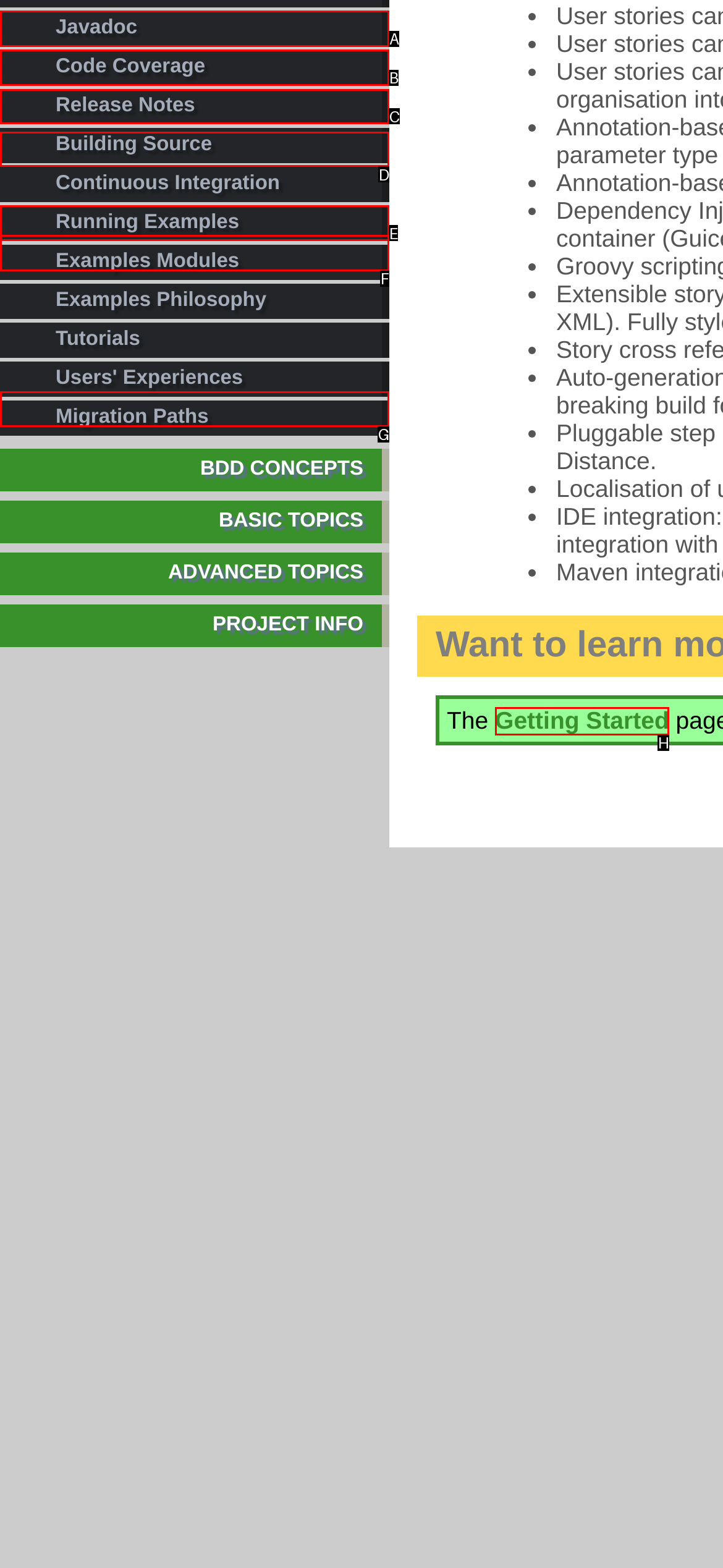Select the letter from the given choices that aligns best with the description: aria-label="linkedin icon". Reply with the specific letter only.

None